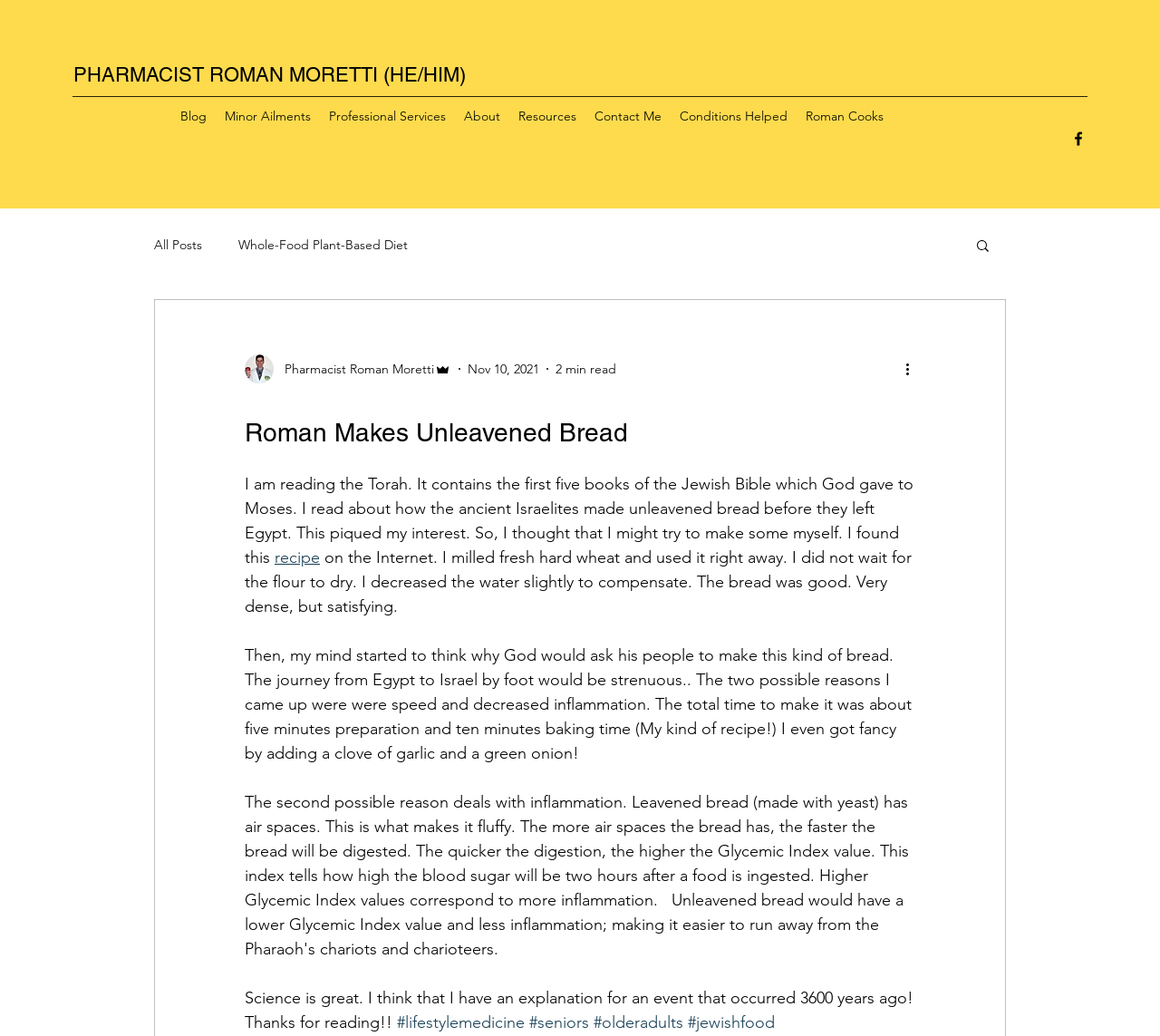What is the topic of the blog post?
Respond with a short answer, either a single word or a phrase, based on the image.

Making unleavened bread